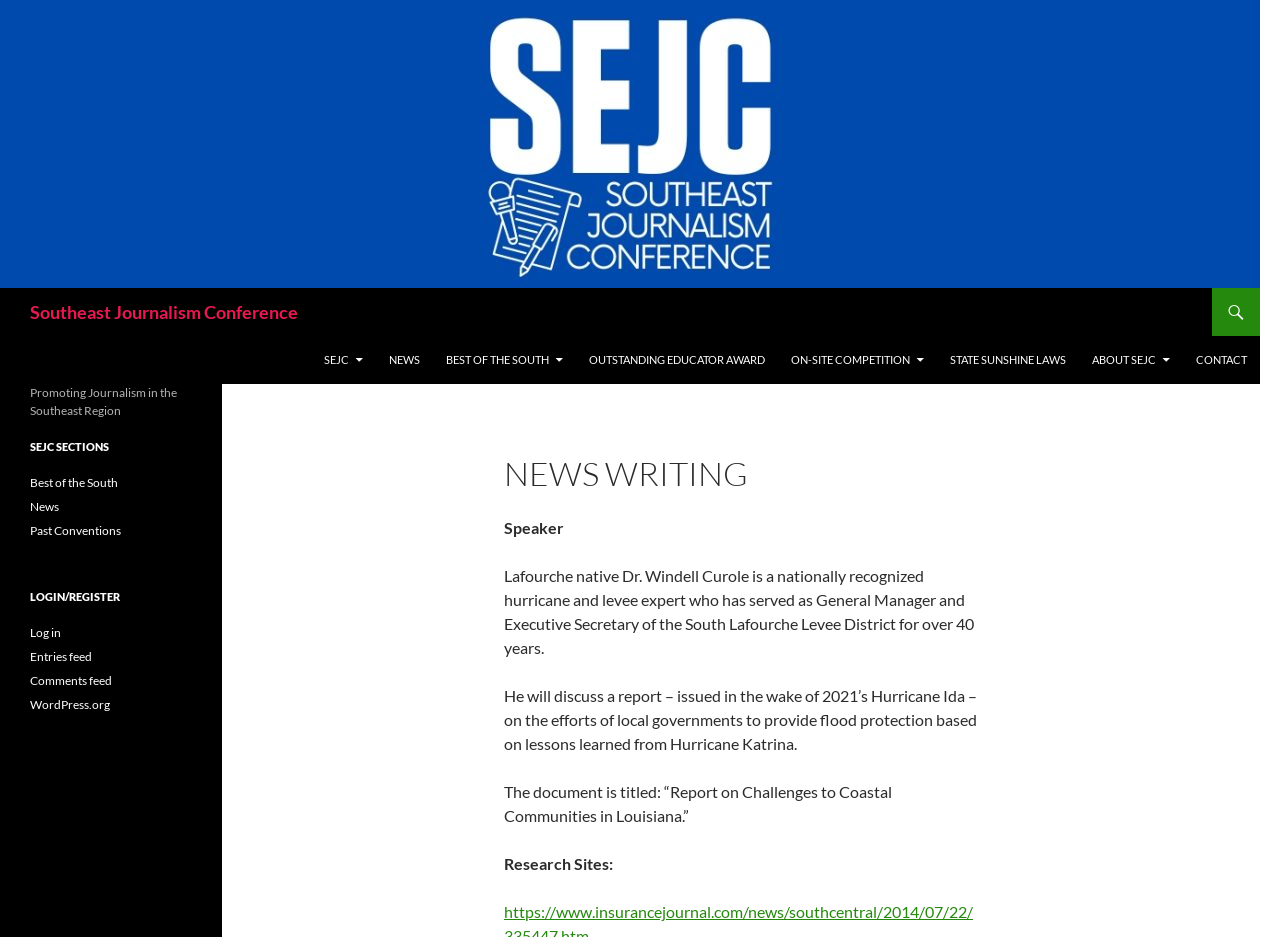Articulate a detailed summary of the webpage's content and design.

The webpage is about the Southeast Journalism Conference, specifically focusing on news writing. At the top, there is a logo of the Southeast Journalism Conference, accompanied by a link to the conference's homepage. Below the logo, there is a heading with the same title. 

To the right of the logo, there is a search bar and a "SKIP TO CONTENT" link. Below these elements, there is a navigation menu with several links, including "NEWS", "BEST OF THE SOUTH", "OUTSTANDING EDUCATOR AWARD", "ON-SITE COMPETITION", "STATE SUNSHINE LAWS", "ABOUT SEJC", and "CONTACT". 

The main content of the page is divided into two sections. On the left, there is a header with the title "NEWS WRITING". Below this header, there is a brief description of a speaker, Dr. Windell Curole, who is a nationally recognized hurricane and levee expert. The description includes his background and the topic he will discuss, which is a report on the efforts of local governments to provide flood protection based on lessons learned from Hurricane Katrina. 

On the right side of the page, there is a section with the heading "Promoting Journalism in the Southeast Region". Below this heading, there is a complementary section with a heading "SEJC SECTIONS", which includes links to "Best of the South", "News", and "Past Conventions". Further down, there is a "LOGIN/REGISTER" section with links to log in, entries feed, comments feed, and WordPress.org.